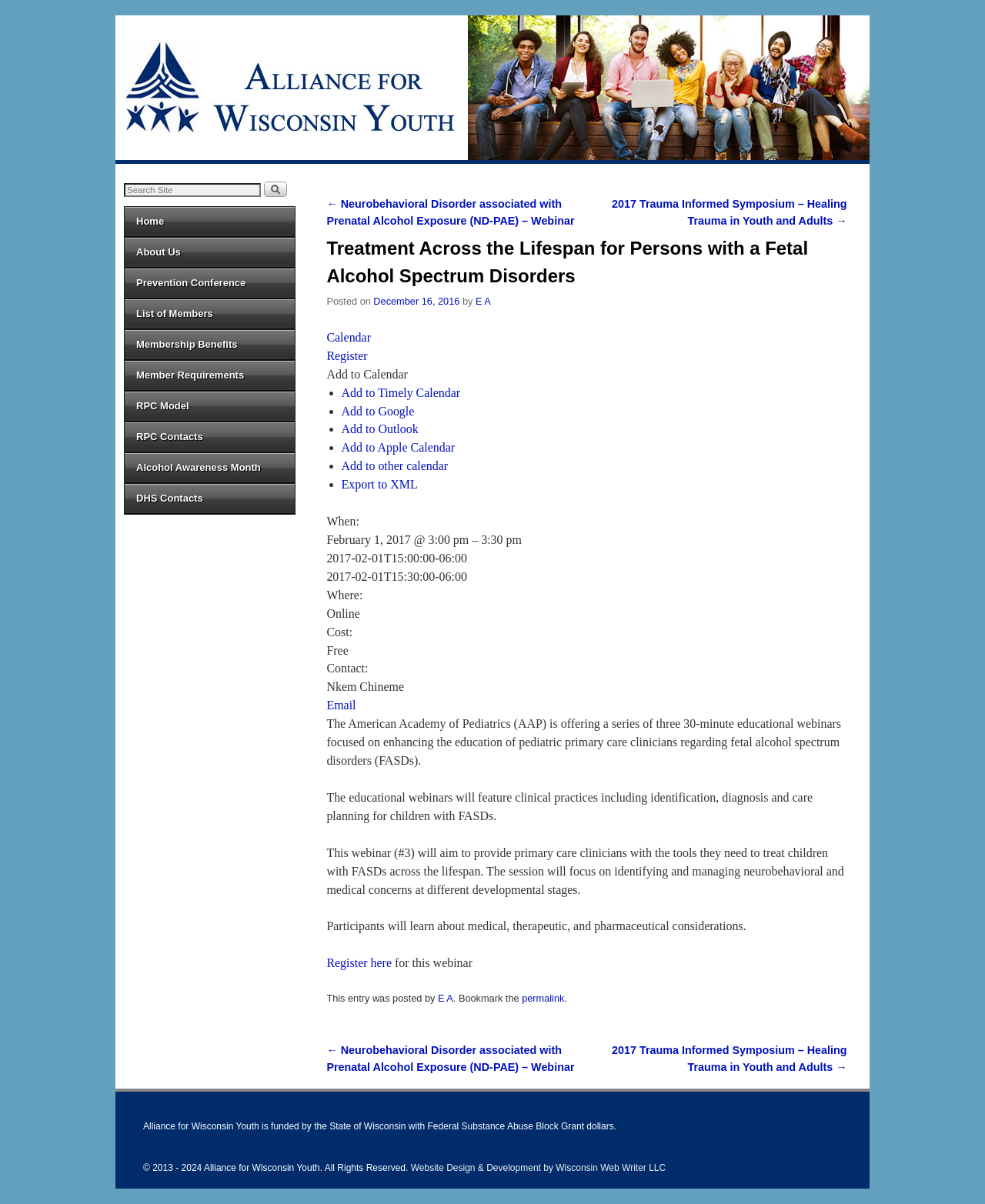Find the bounding box coordinates of the element I should click to carry out the following instruction: "Email Nkem Chineme".

[0.332, 0.58, 0.361, 0.591]